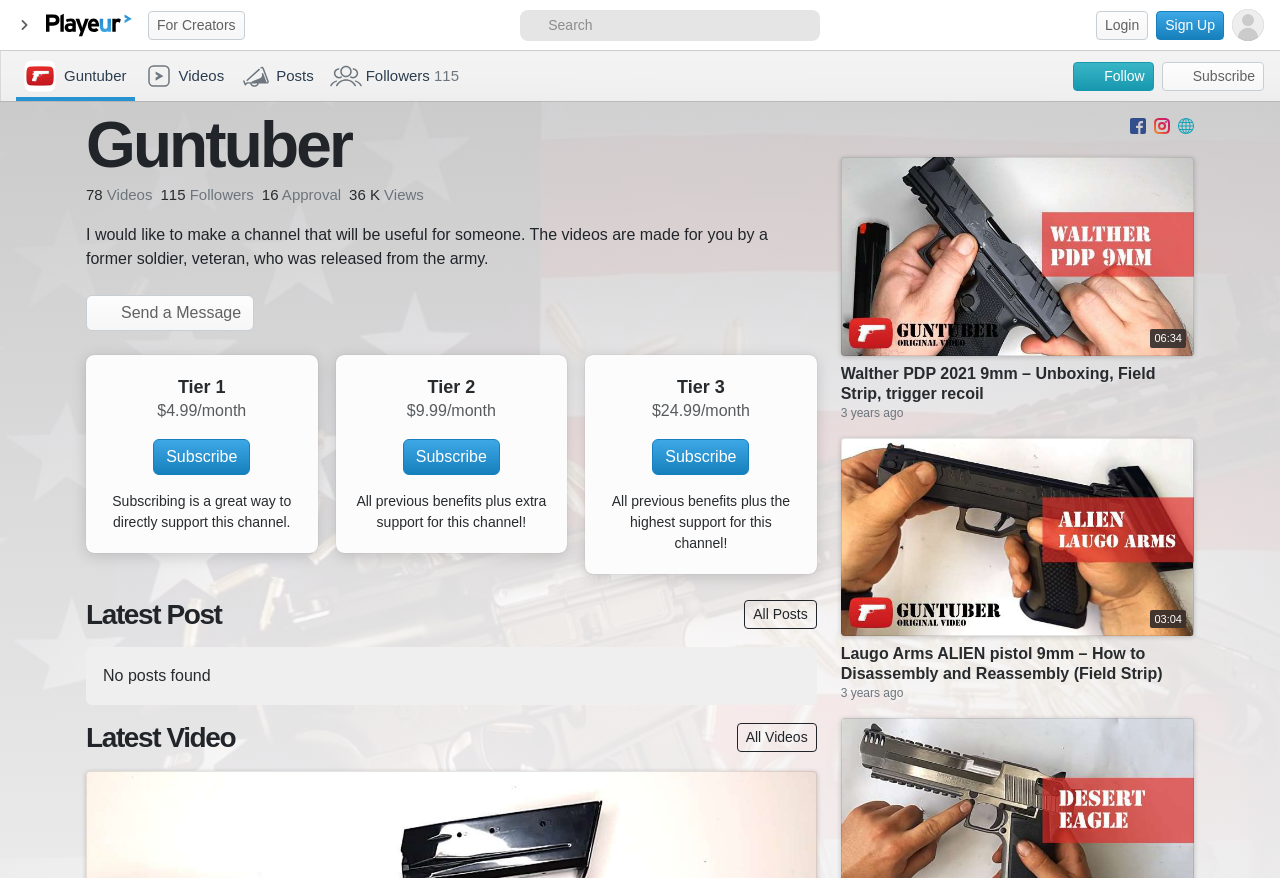Locate the bounding box coordinates of the area where you should click to accomplish the instruction: "learn about Early Learning Center".

None